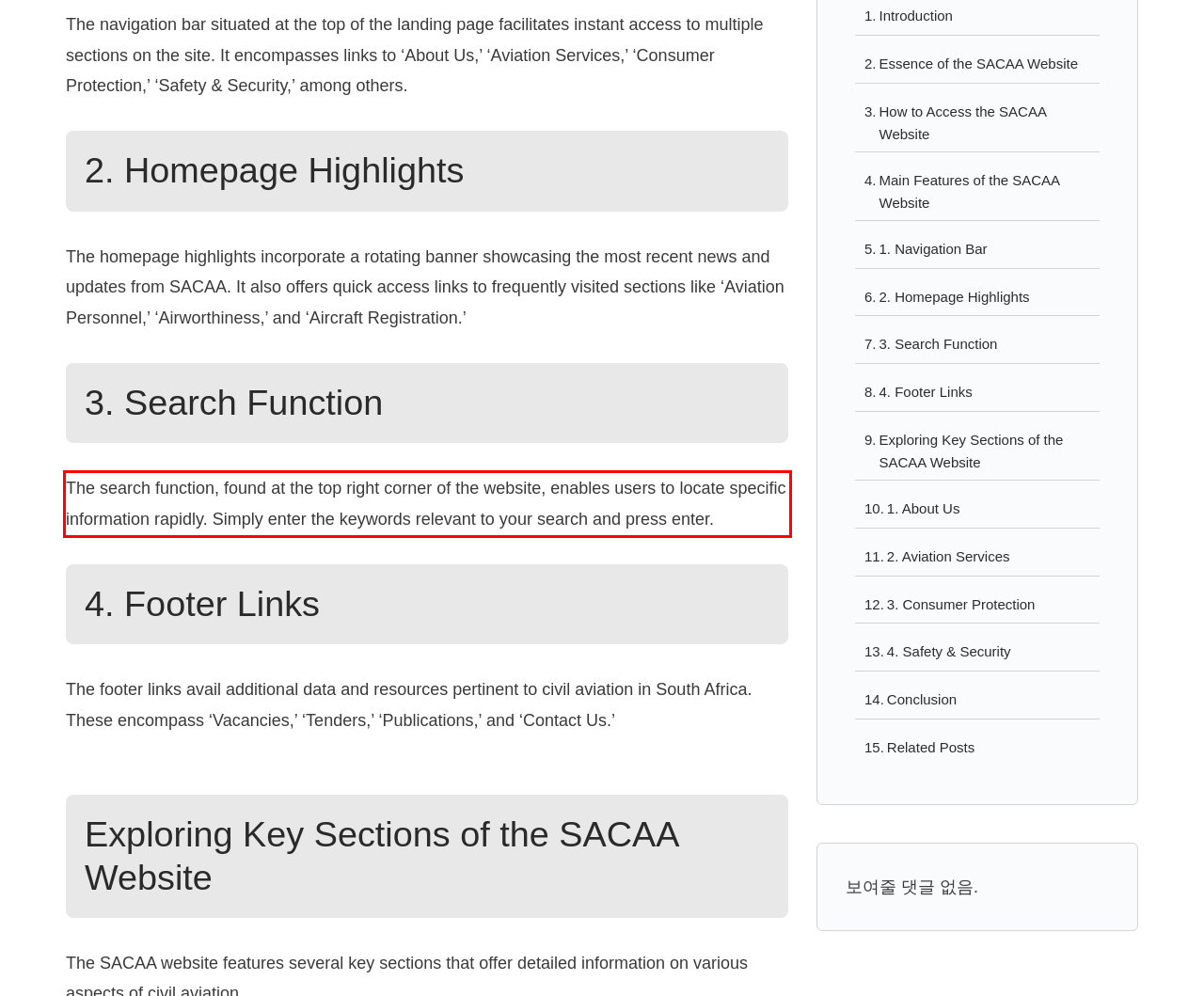View the screenshot of the webpage and identify the UI element surrounded by a red bounding box. Extract the text contained within this red bounding box.

The search function, found at the top right corner of the website, enables users to locate specific information rapidly. Simply enter the keywords relevant to your search and press enter.